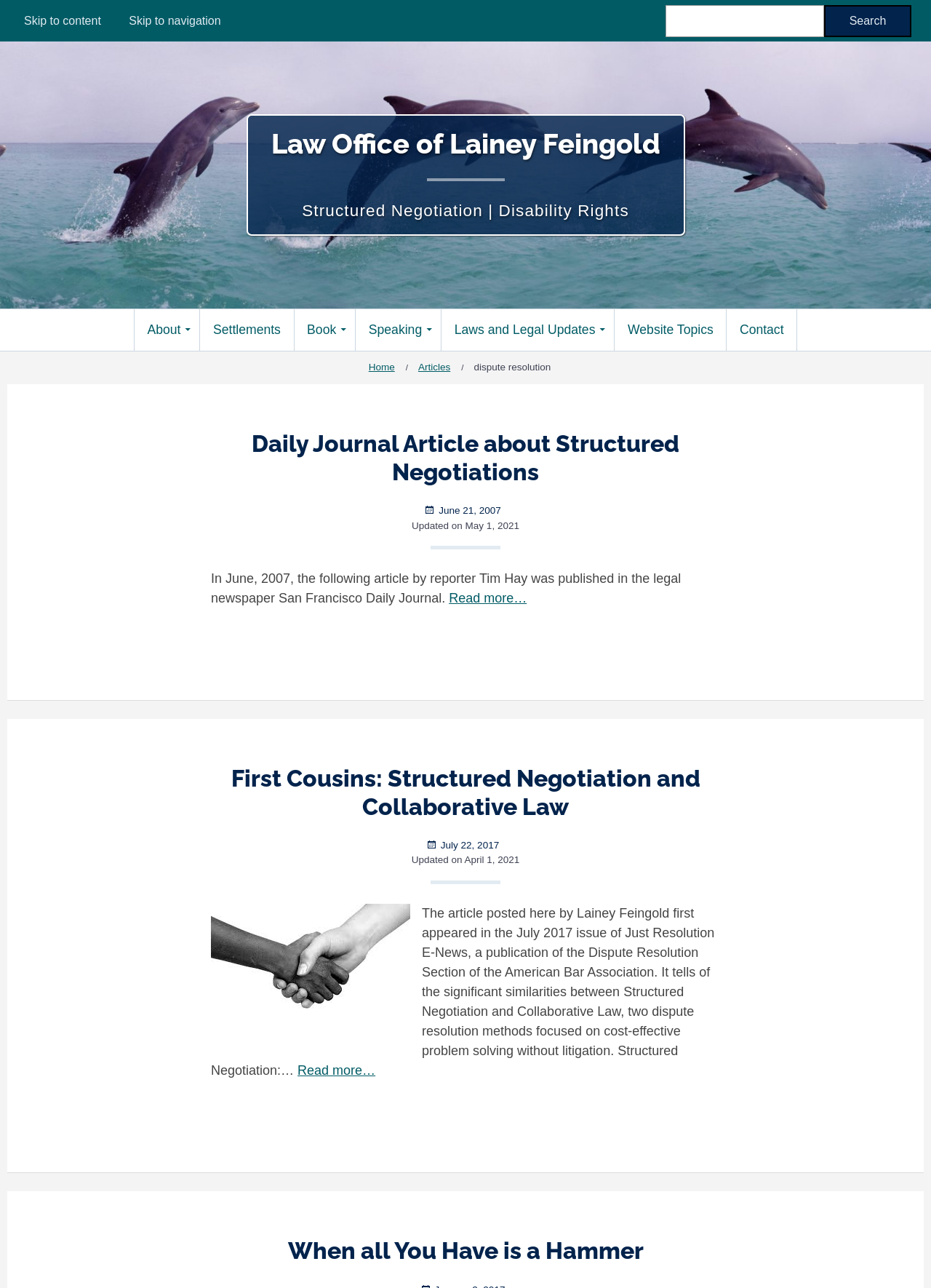What type of articles are on this webpage?
Using the image as a reference, answer the question in detail.

The webpage contains several article sections, each with a heading and a link to read more. The headings of the articles, such as 'Daily Journal Article about Structured Negotiations' and 'First Cousins: Structured Negotiation and Collaborative Law', suggest that the articles are related to law, specifically structured negotiation and dispute resolution.